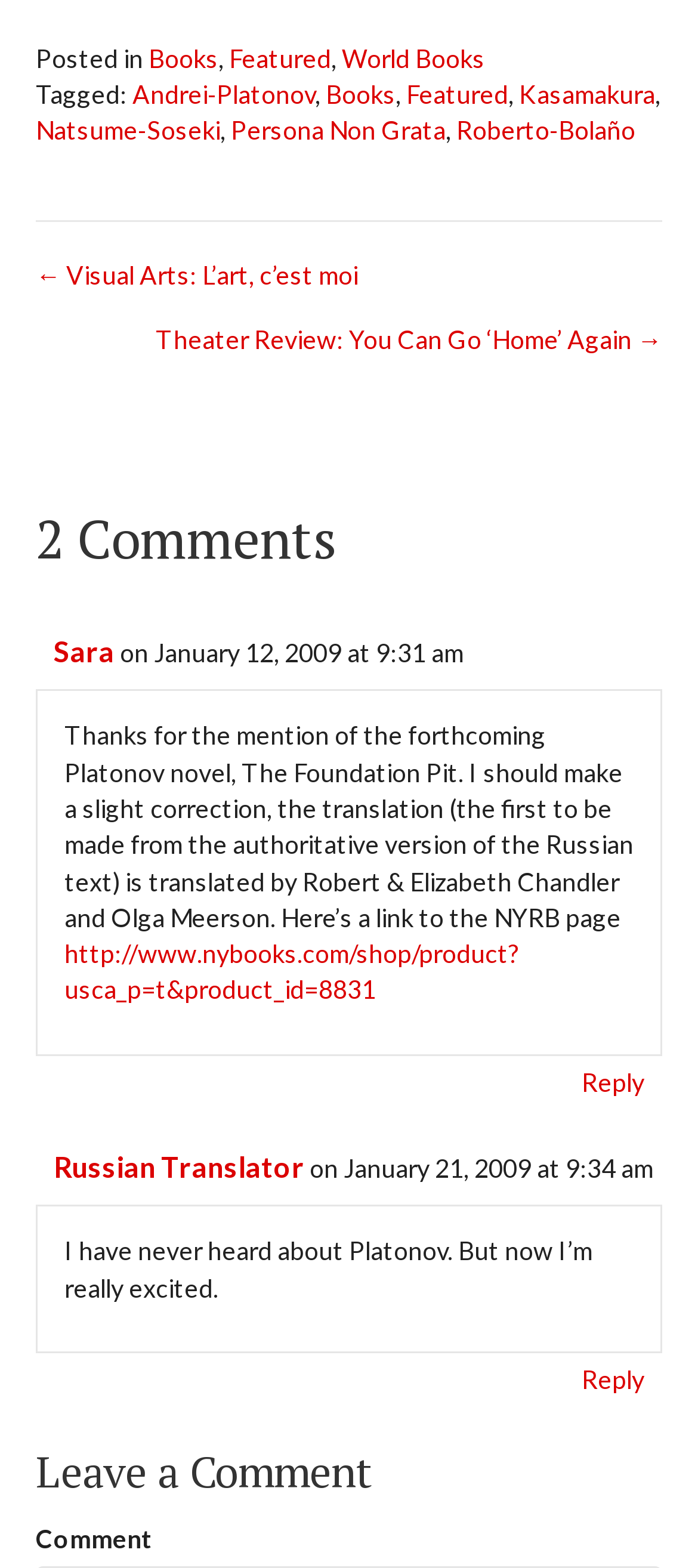Provide a brief response to the question below using one word or phrase:
How many comments are there?

2